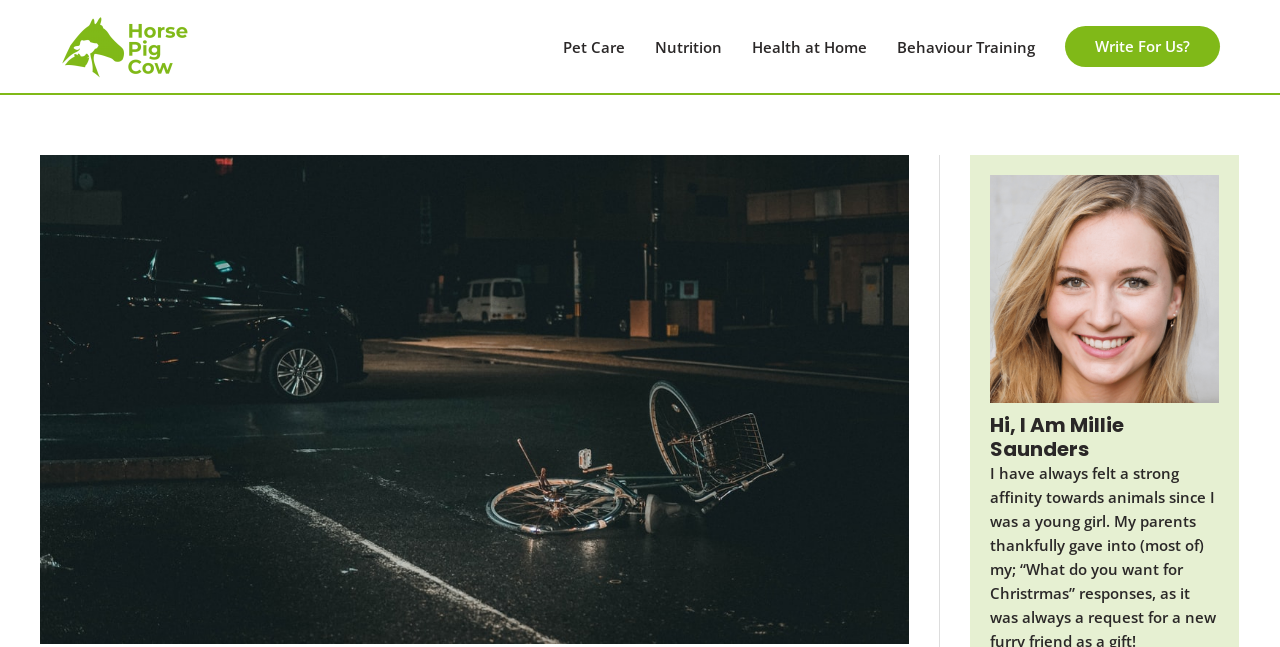Show the bounding box coordinates for the HTML element described as: "Nutrition".

[0.5, 0.026, 0.576, 0.118]